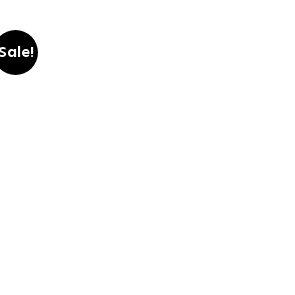Using the information shown in the image, answer the question with as much detail as possible: What is the purpose of the 'Sale!' tag?

The 'Sale!' tag is used to entice customers by highlighting the savings on a product, enhancing their shopping experience and encouraging them to take advantage of the deal before it ends.